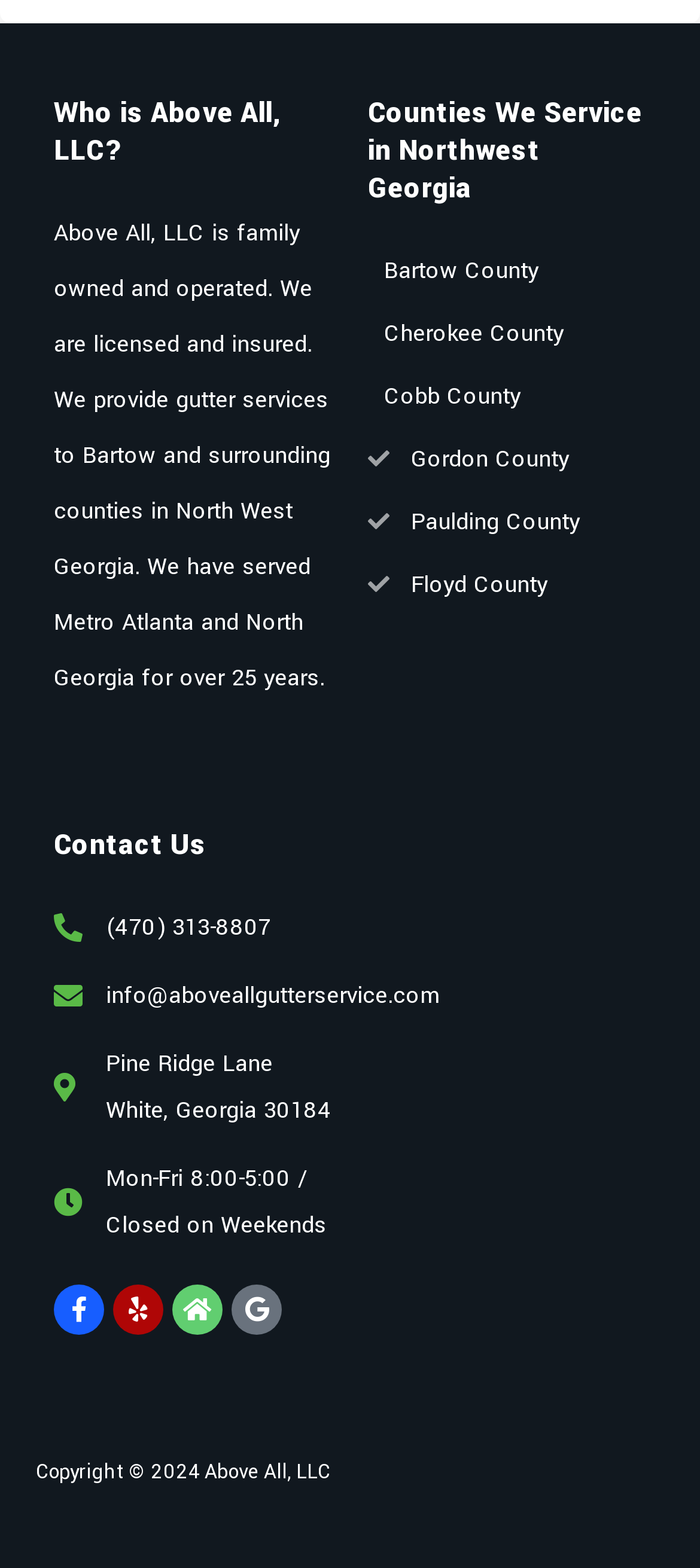Please locate the bounding box coordinates of the element that needs to be clicked to achieve the following instruction: "Go to Home page". The coordinates should be four float numbers between 0 and 1, i.e., [left, top, right, bottom].

[0.246, 0.819, 0.318, 0.851]